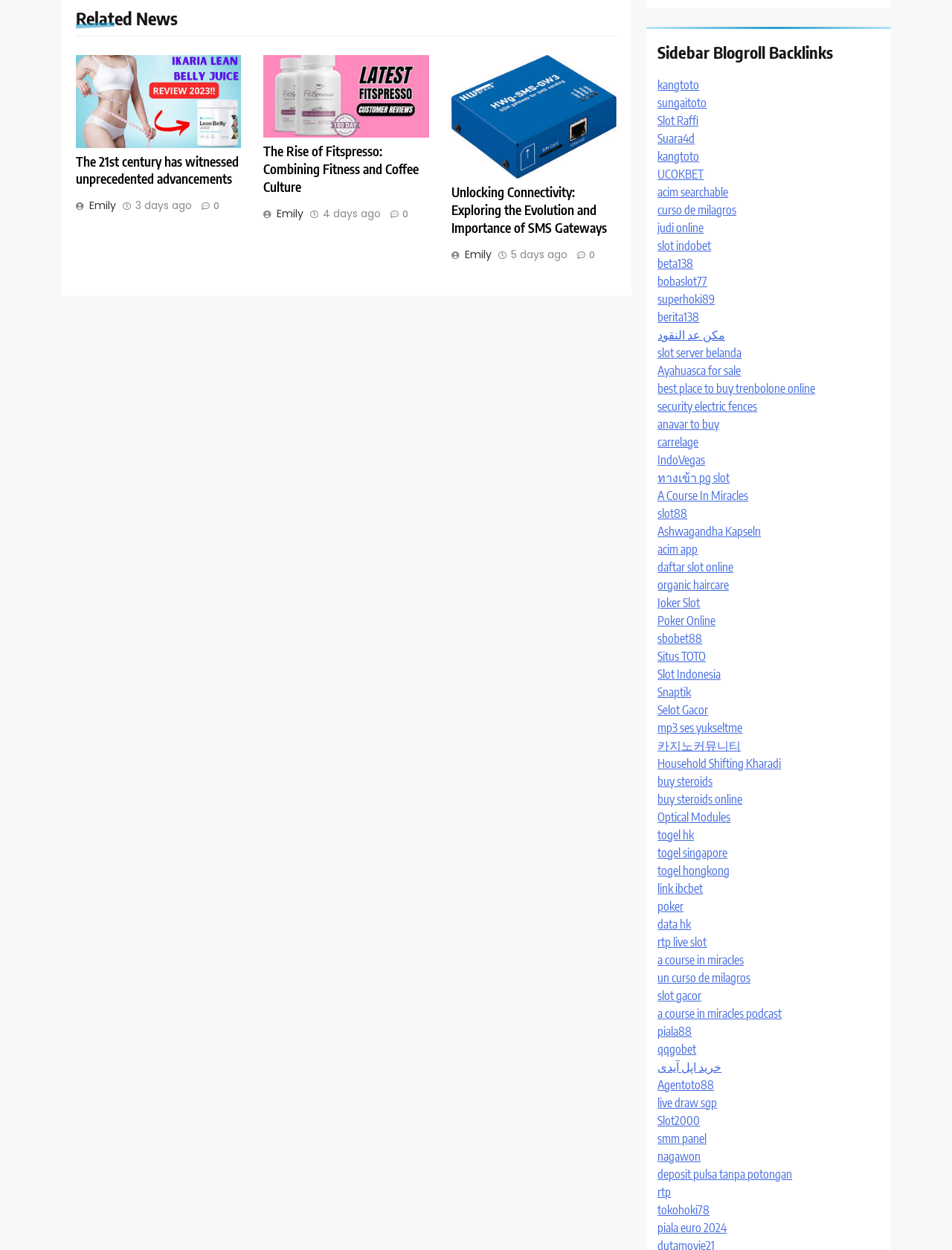What is the topic of the third article?
Respond to the question with a single word or phrase according to the image.

SMS Gateways